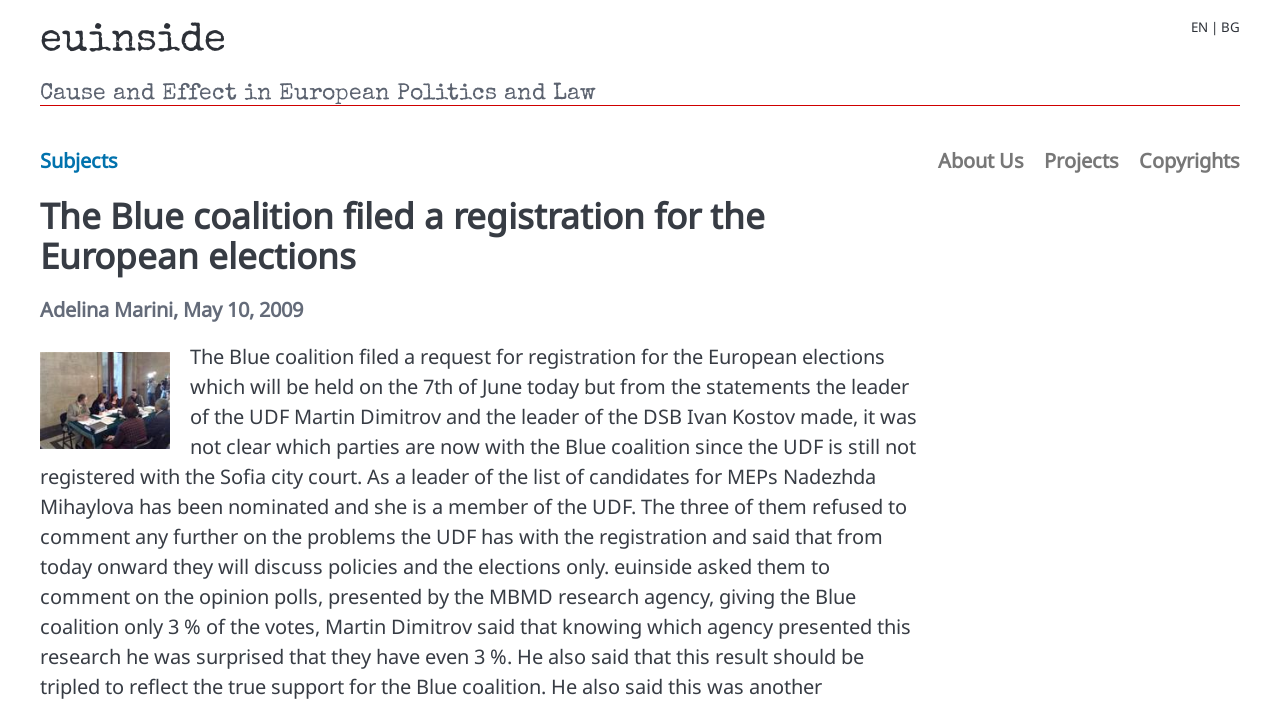Determine the bounding box for the HTML element described here: "About Us". The coordinates should be given as [left, top, right, bottom] with each number being a float between 0 and 1.

[0.725, 0.193, 0.808, 0.264]